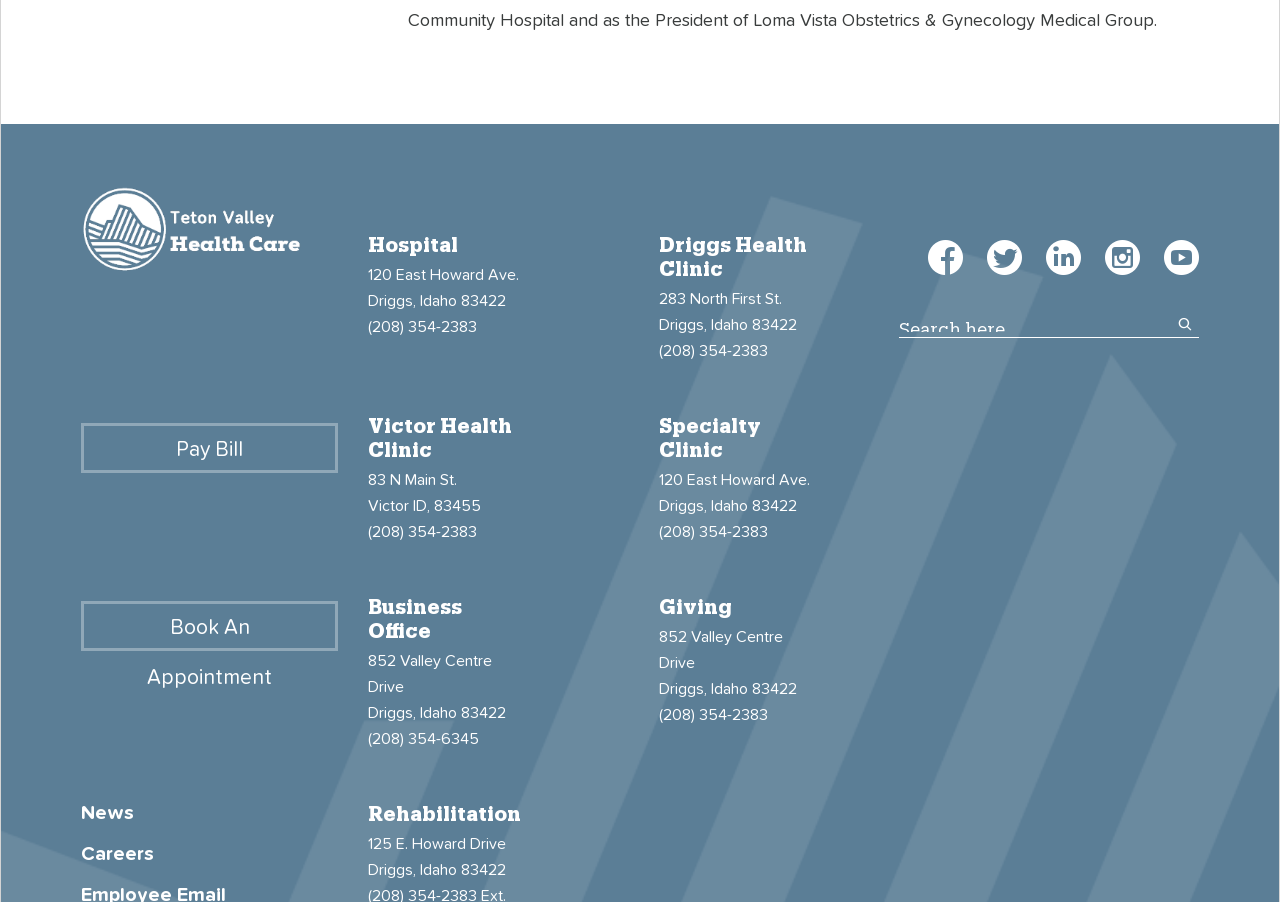Please find the bounding box coordinates of the element that you should click to achieve the following instruction: "Click on the Facebook link". The coordinates should be presented as four float numbers between 0 and 1: [left, top, right, bottom].

[0.725, 0.269, 0.752, 0.296]